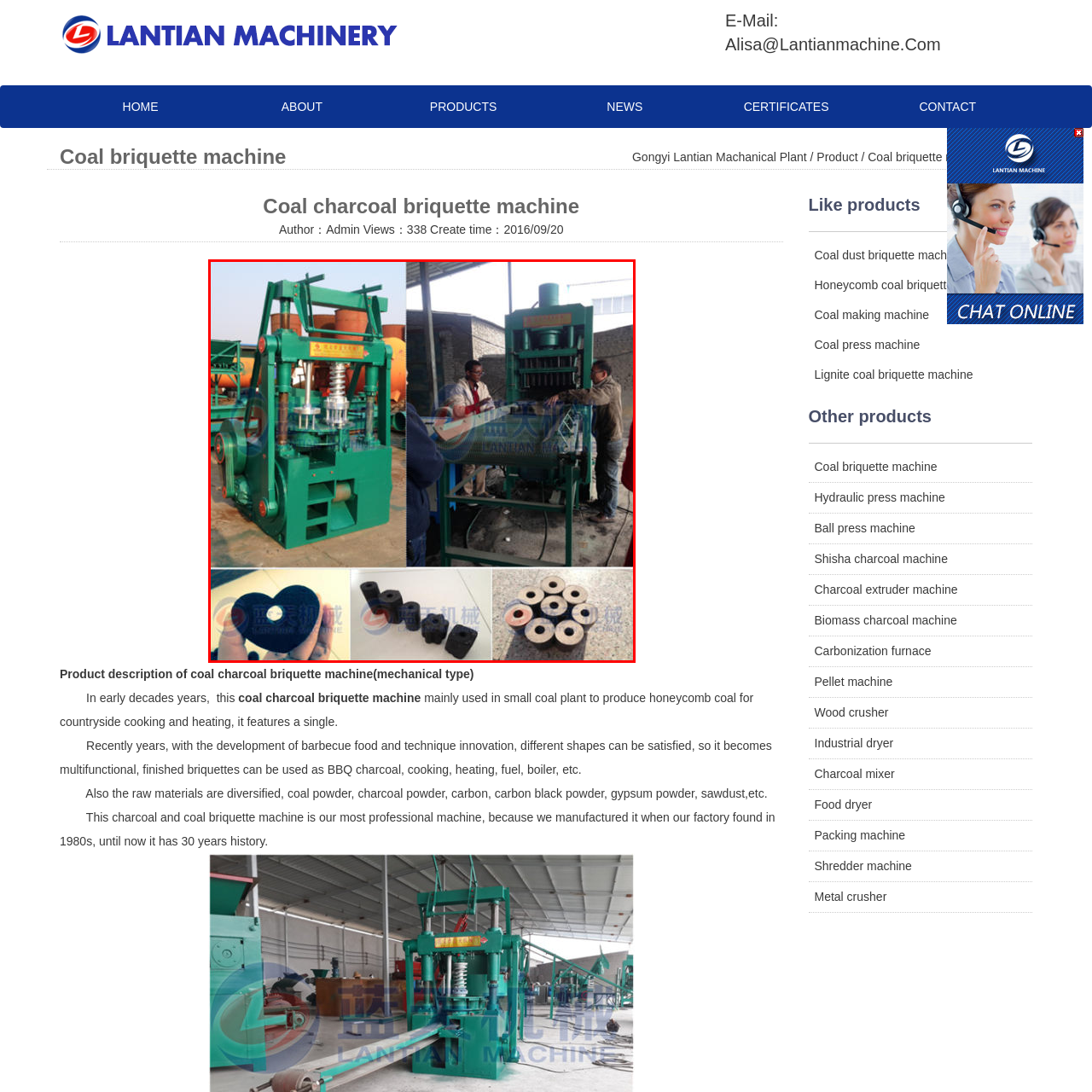What are the operators doing?
Inspect the image within the red bounding box and answer concisely using one word or a short phrase.

Engaging with the machine